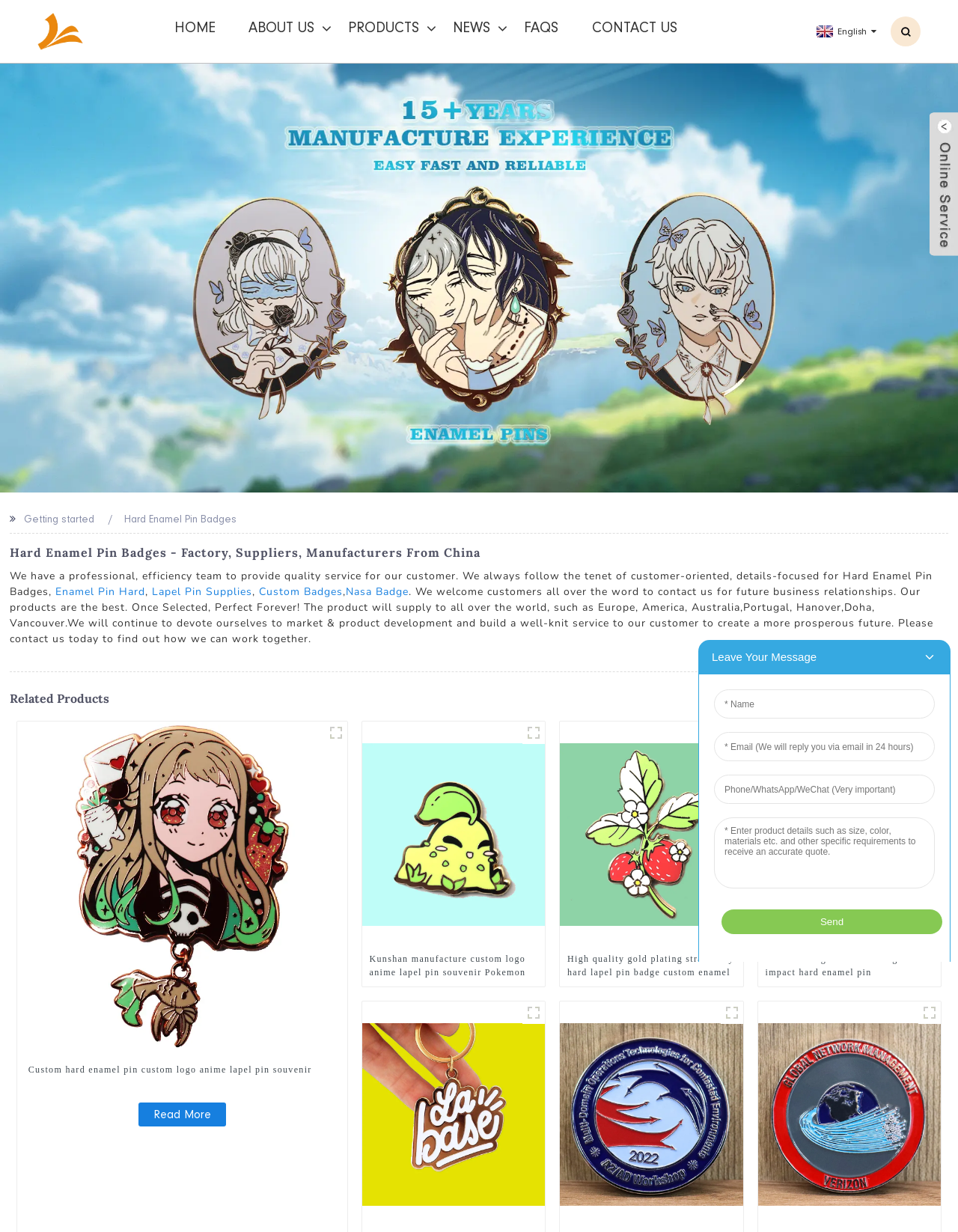What is the purpose of the company?
Using the image, give a concise answer in the form of a single word or short phrase.

To provide quality service